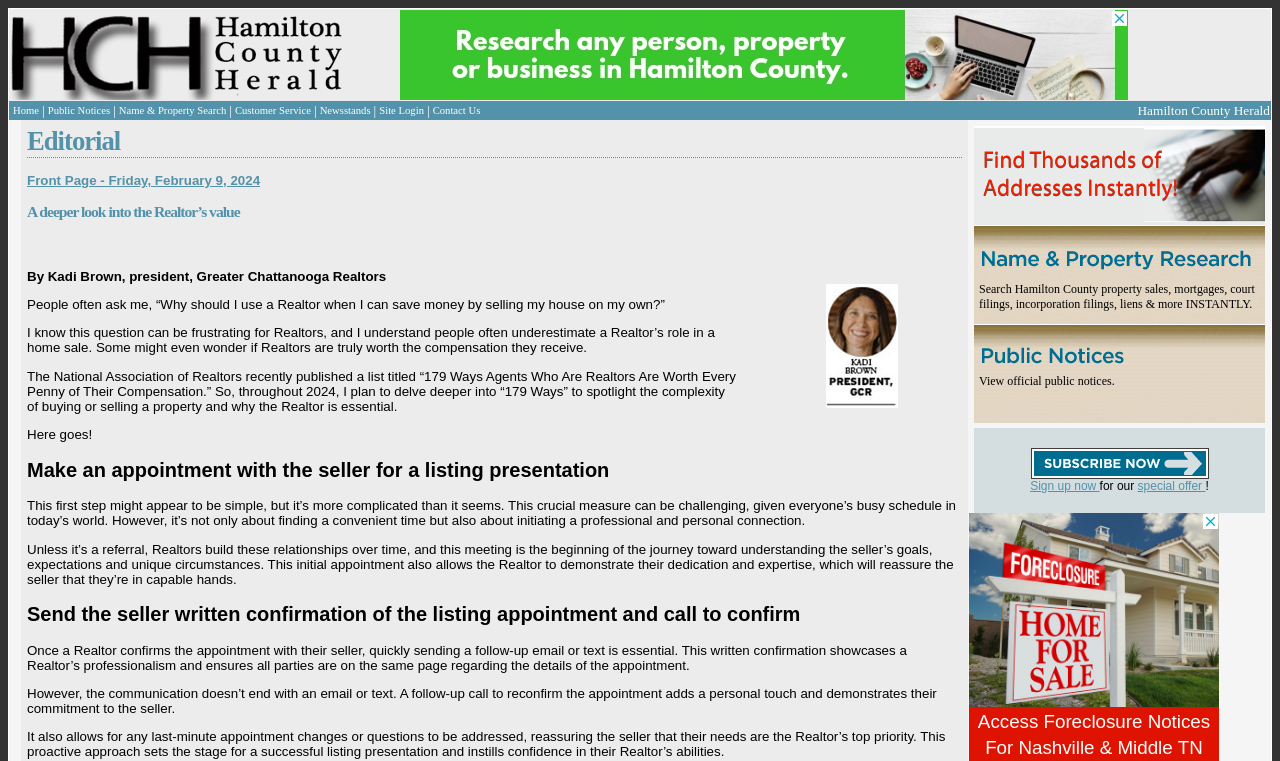Please locate the bounding box coordinates for the element that should be clicked to achieve the following instruction: "Search Hamilton County property sales". Ensure the coordinates are given as four float numbers between 0 and 1, i.e., [left, top, right, bottom].

[0.765, 0.371, 0.98, 0.409]